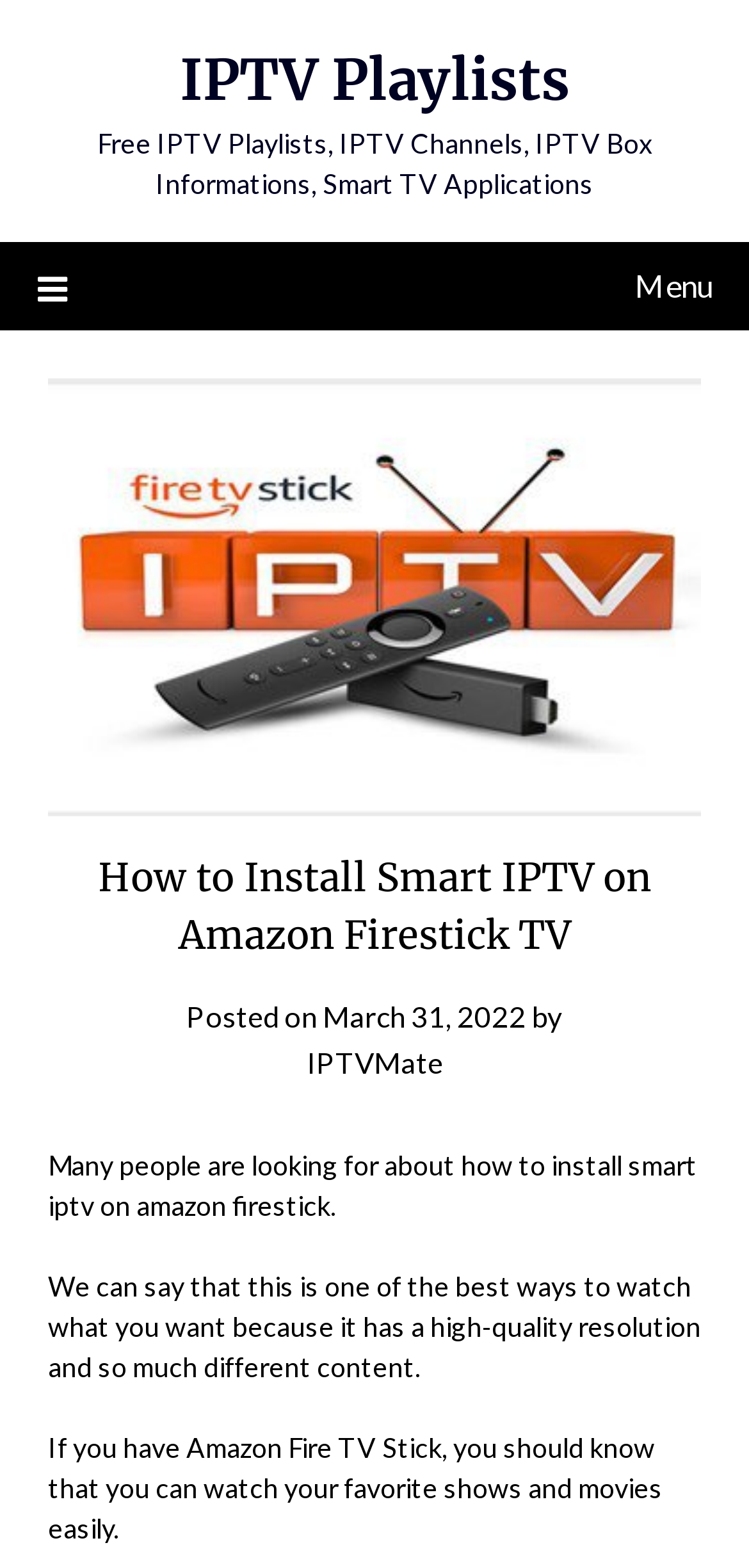What is the name of the author of the post?
Answer the question based on the image using a single word or a brief phrase.

IPTVMate